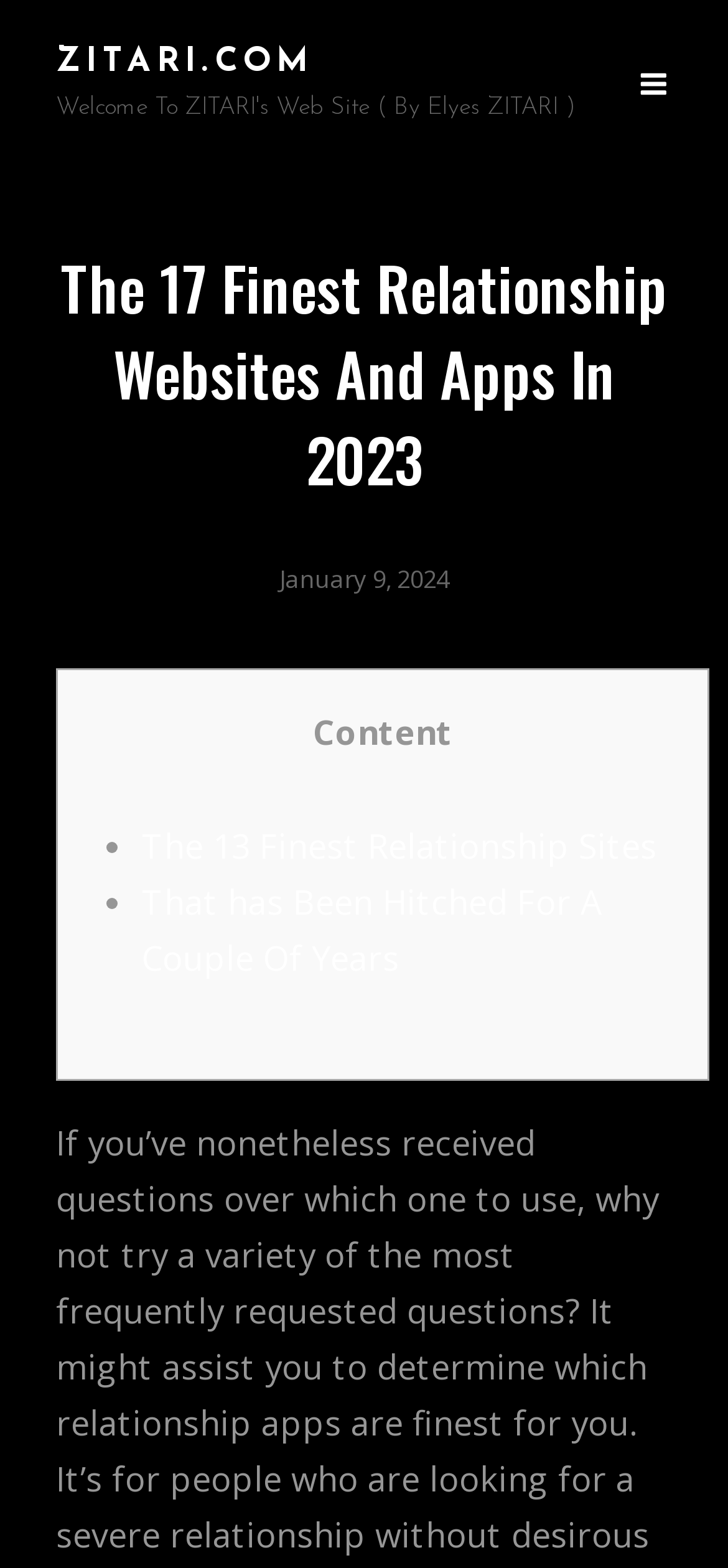What is the second link mentioned on the webpage?
Could you give a comprehensive explanation in response to this question?

I looked at the links within the LayoutTable section and found the second link, which is 'The 13 Finest Relationship Sites'.